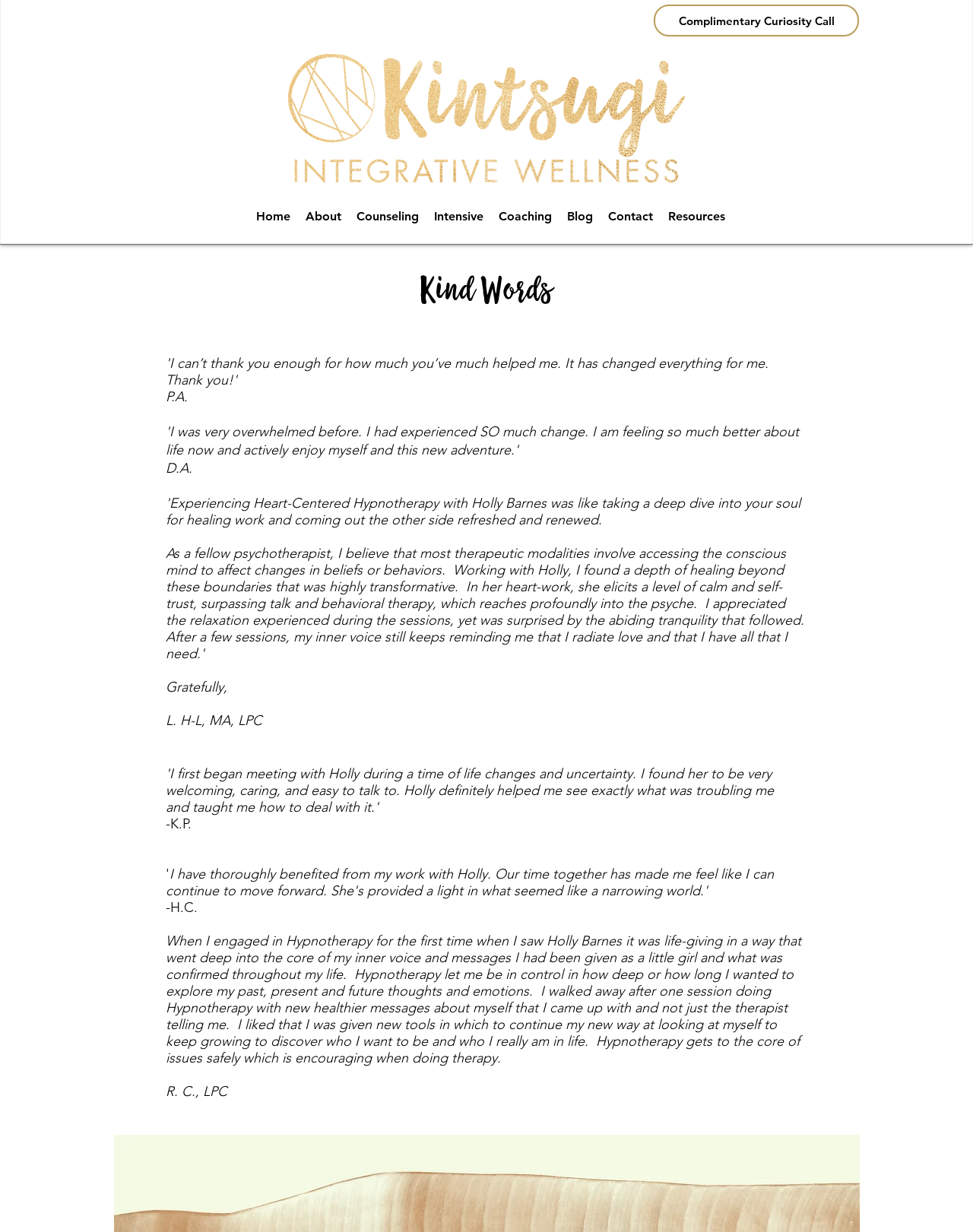Specify the bounding box coordinates of the region I need to click to perform the following instruction: "Read the 'Kind Words' section". The coordinates must be four float numbers in the range of 0 to 1, i.e., [left, top, right, bottom].

[0.422, 0.222, 0.578, 0.25]